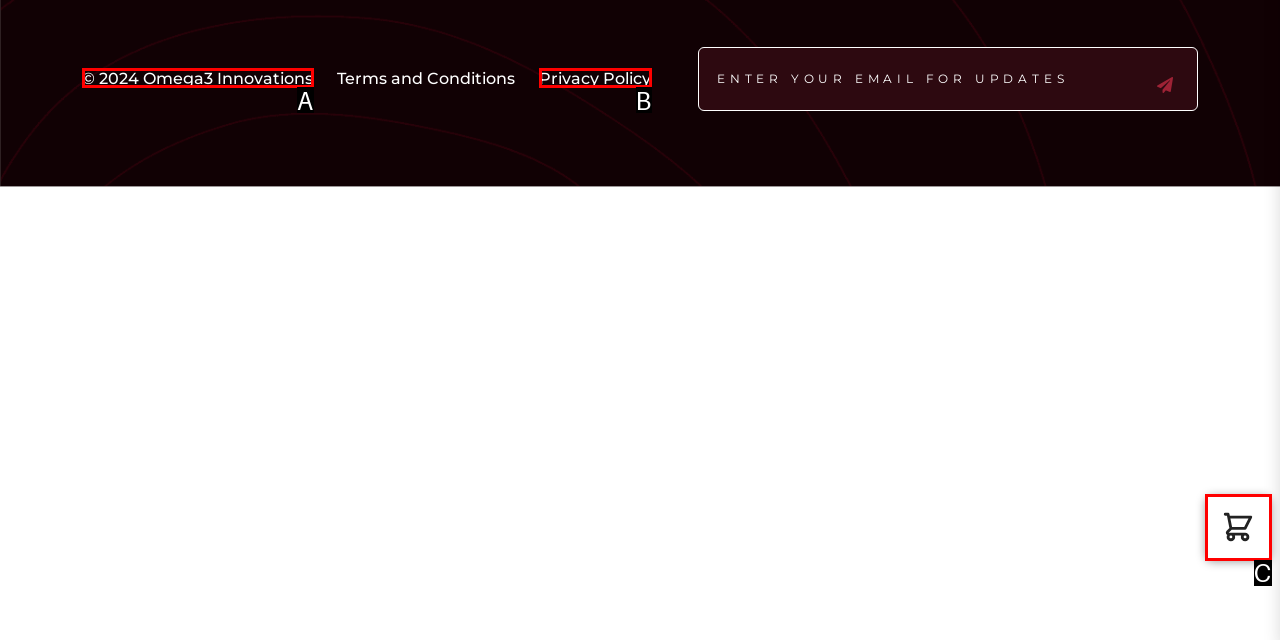From the description: 0, select the HTML element that fits best. Reply with the letter of the appropriate option.

C